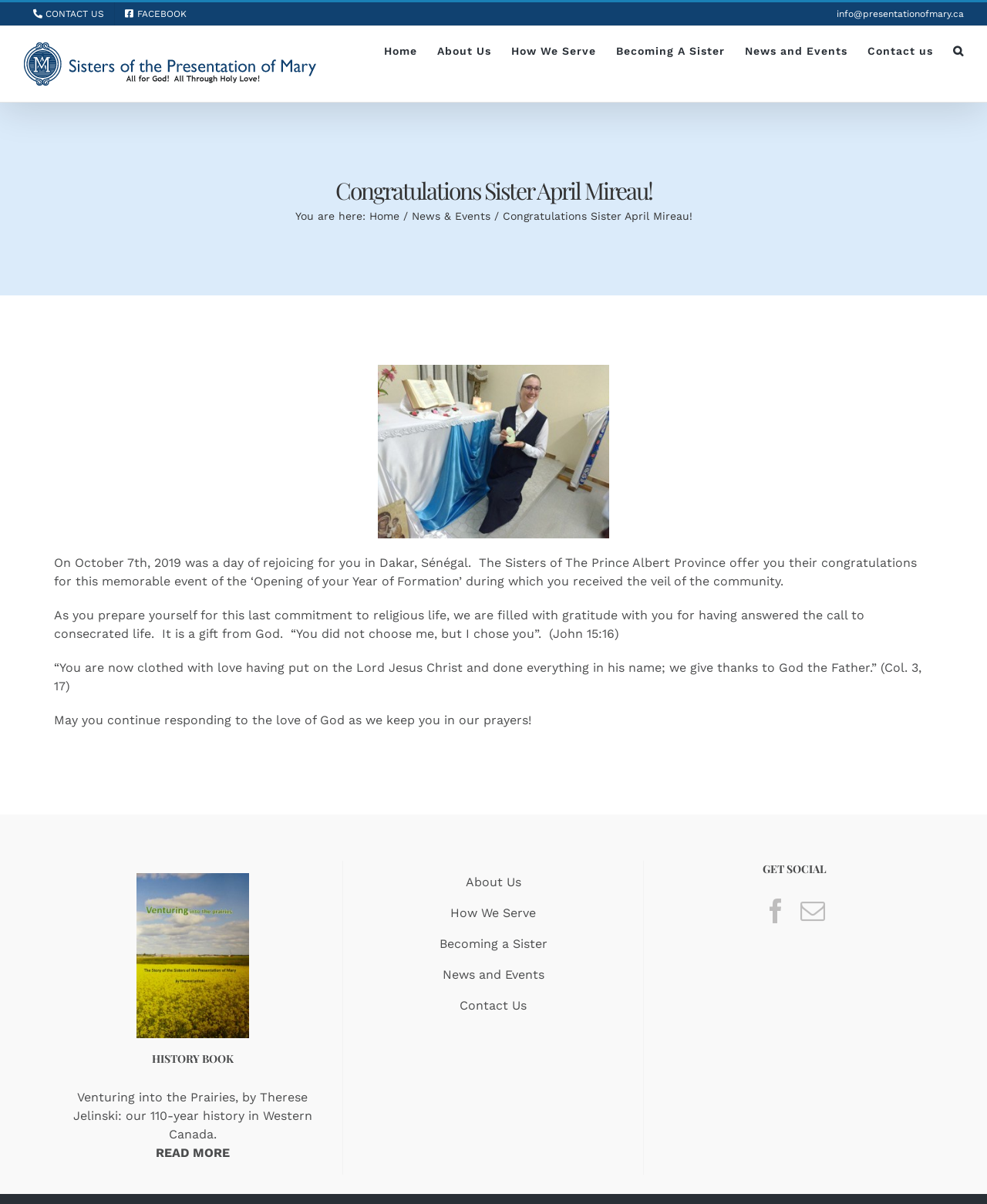Find the bounding box coordinates for the area that should be clicked to accomplish the instruction: "Click the 'FACEBOOK' link".

[0.116, 0.002, 0.199, 0.021]